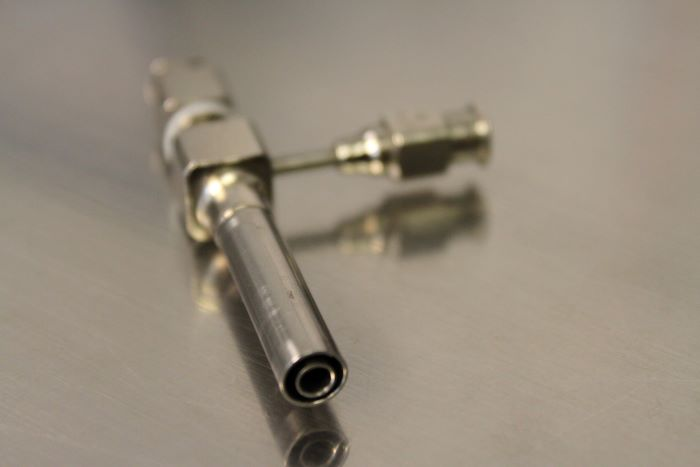Explain all the elements you observe in the image.

The image depicts a precision-engineered component, likely a nozzle or fitting used in coaxial electrospinning, a technique utilized in tissue engineering and the fabrication of biomedical scaffolds. The metallic surface of the part reflects light, highlighting the smooth finish and fine details of its design, including the connection point that appears to be capable of attaching to additional equipment or tubing. The functional aesthetics of the piece suggest its importance in ensuring accuracy and efficiency in bioprinting applications, underscoring its relevance in advanced manufacturing processes for biomedical technologies.